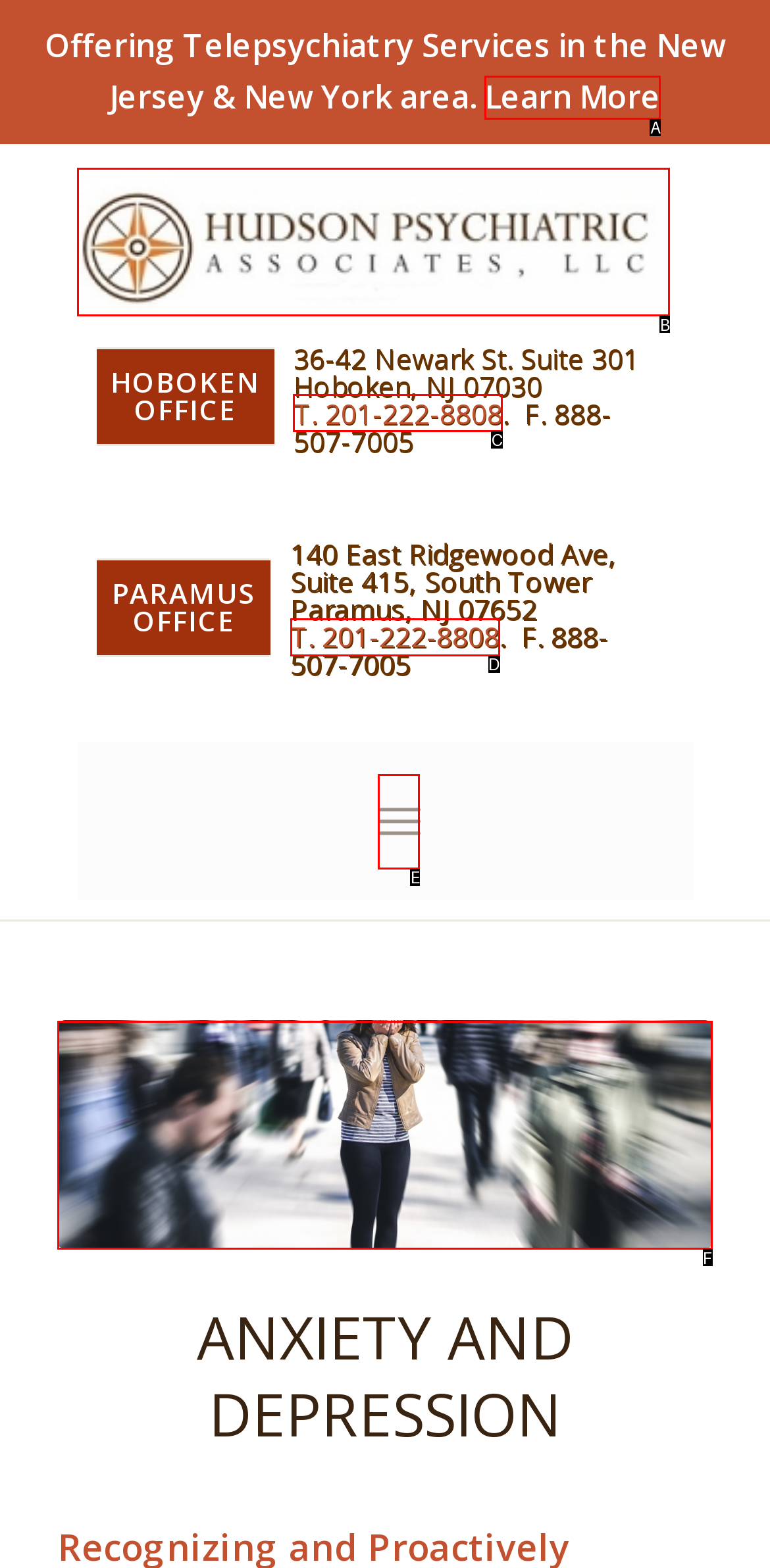Based on the given description: alt="Hudson Psych", determine which HTML element is the best match. Respond with the letter of the chosen option.

B